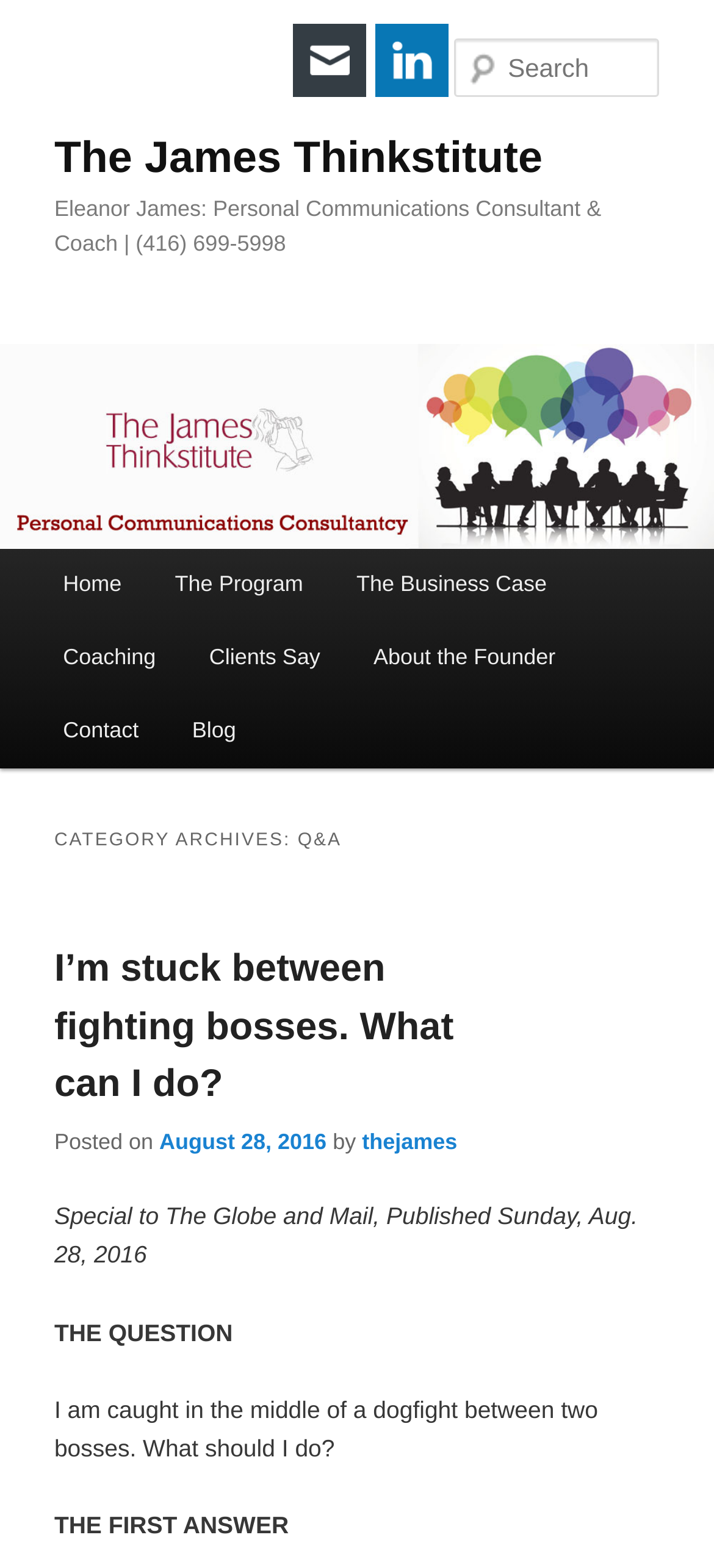What is the name of the personal communications consultant and coach?
Please give a detailed and elaborate explanation in response to the question.

The answer can be found in the heading element 'Eleanor James: Personal Communications Consultant & Coach | (416) 699-5998' which is located at the top of the webpage, indicating that Eleanor James is the personal communications consultant and coach.